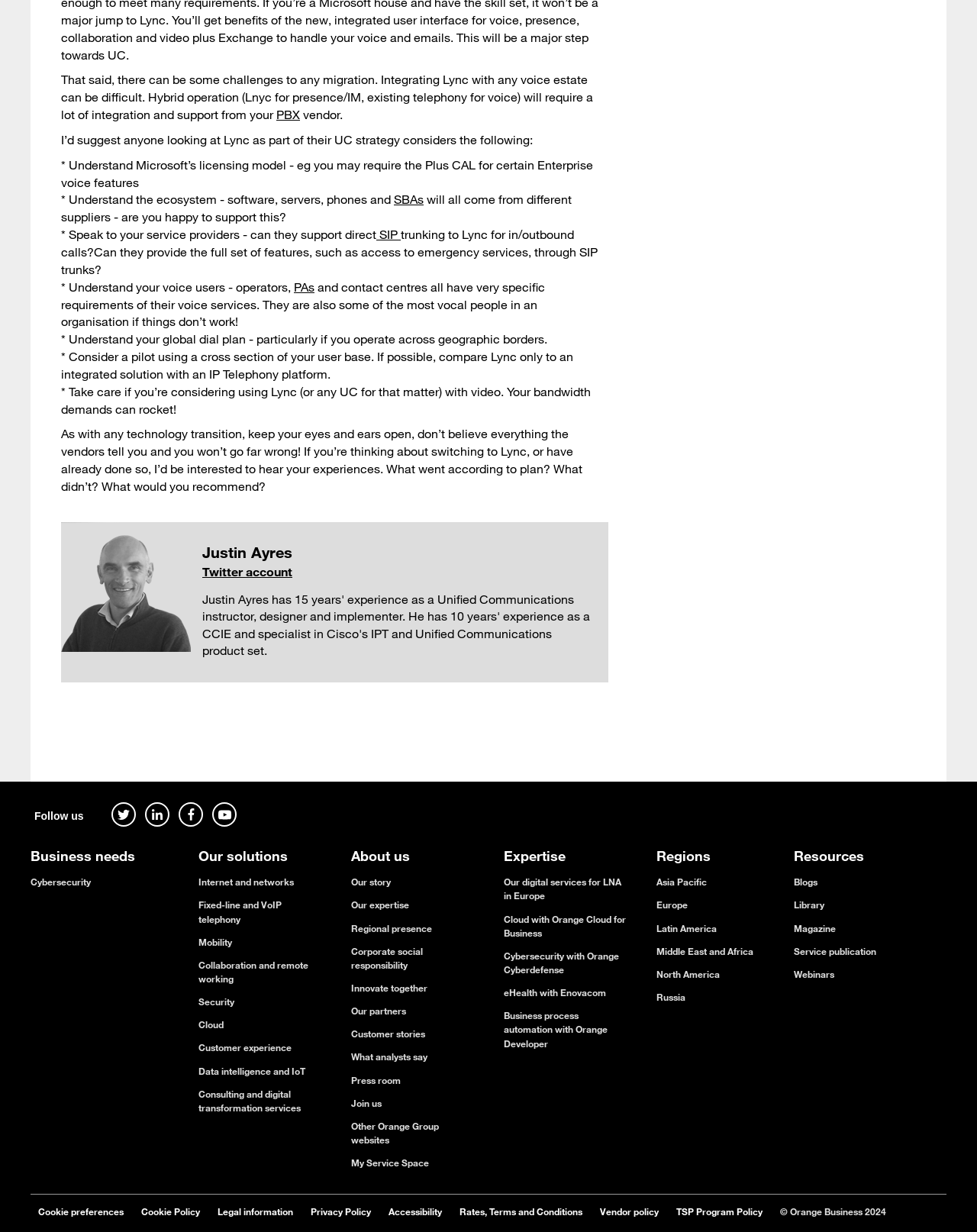What is the author's name?
Using the visual information, answer the question in a single word or phrase.

Justin Ayres